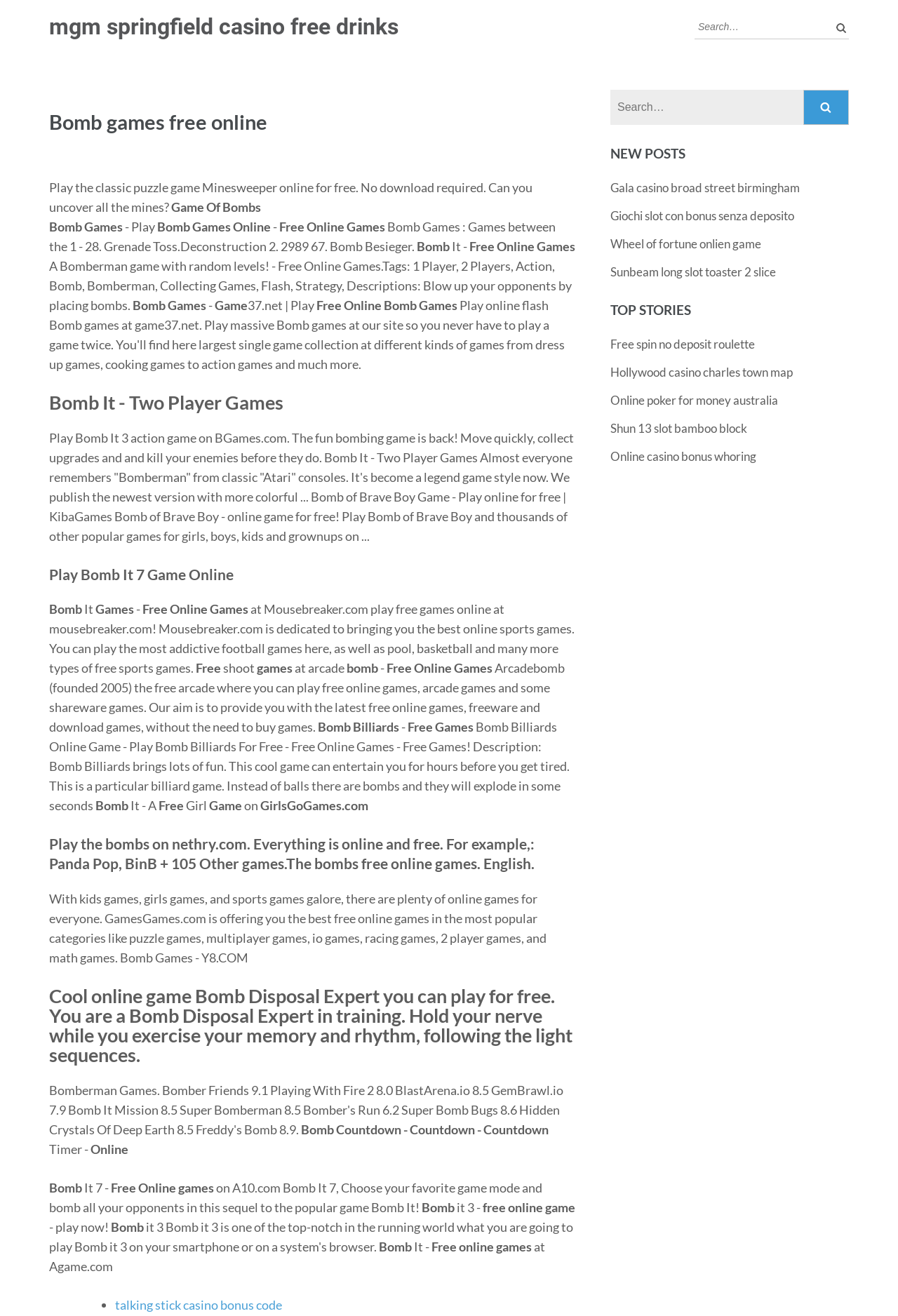Identify the bounding box coordinates of the region that needs to be clicked to carry out this instruction: "Read about Bomb Billiards game". Provide these coordinates as four float numbers ranging from 0 to 1, i.e., [left, top, right, bottom].

[0.354, 0.547, 0.445, 0.558]